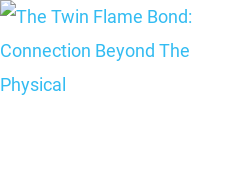Examine the screenshot and answer the question in as much detail as possible: What aspect of twin flame relationships is explored?

The caption states that the article delves into the profound and spiritual aspects of twin flame relationships, exploring the deep connections that transcend physical presence, which implies that the article focuses on the spiritual and emotional aspects of these relationships.